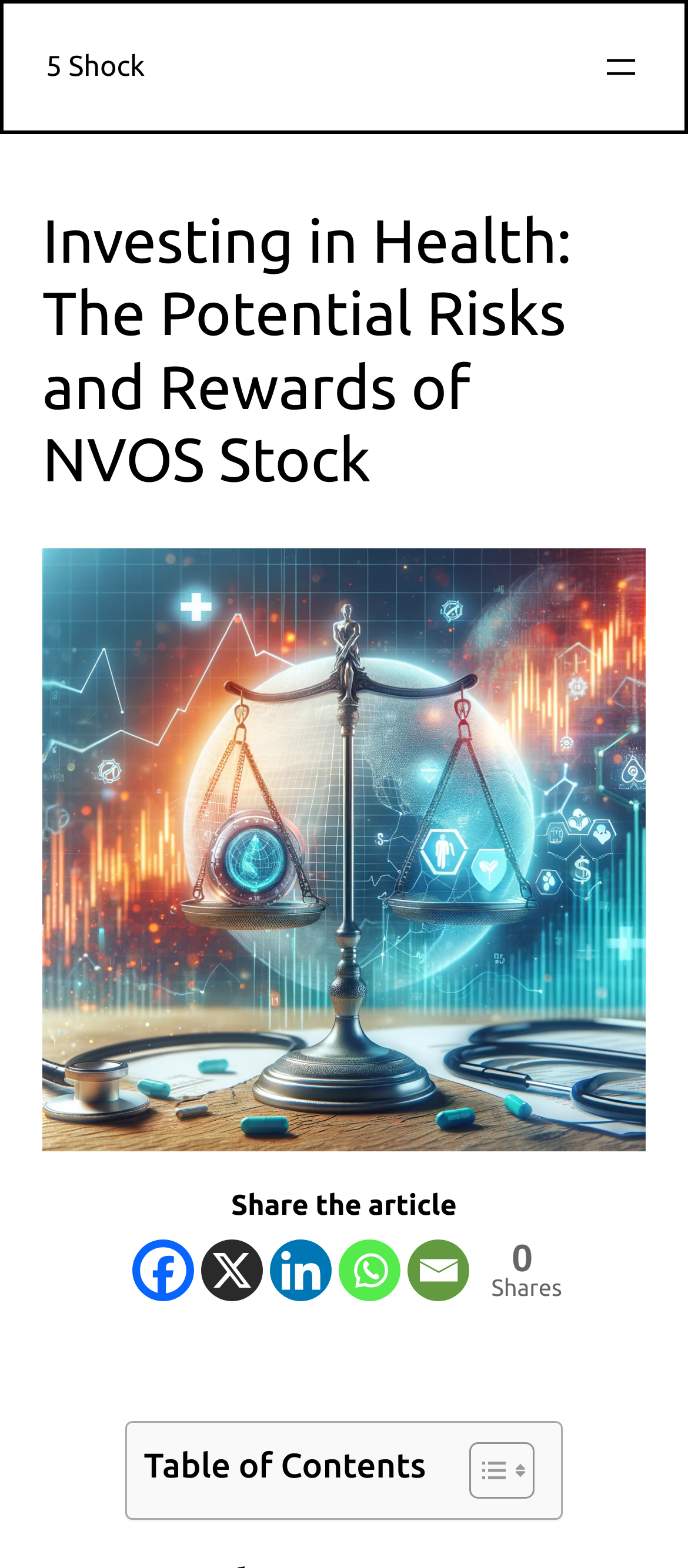Please provide a one-word or phrase answer to the question: 
What is the name of the stock being discussed?

NVOS